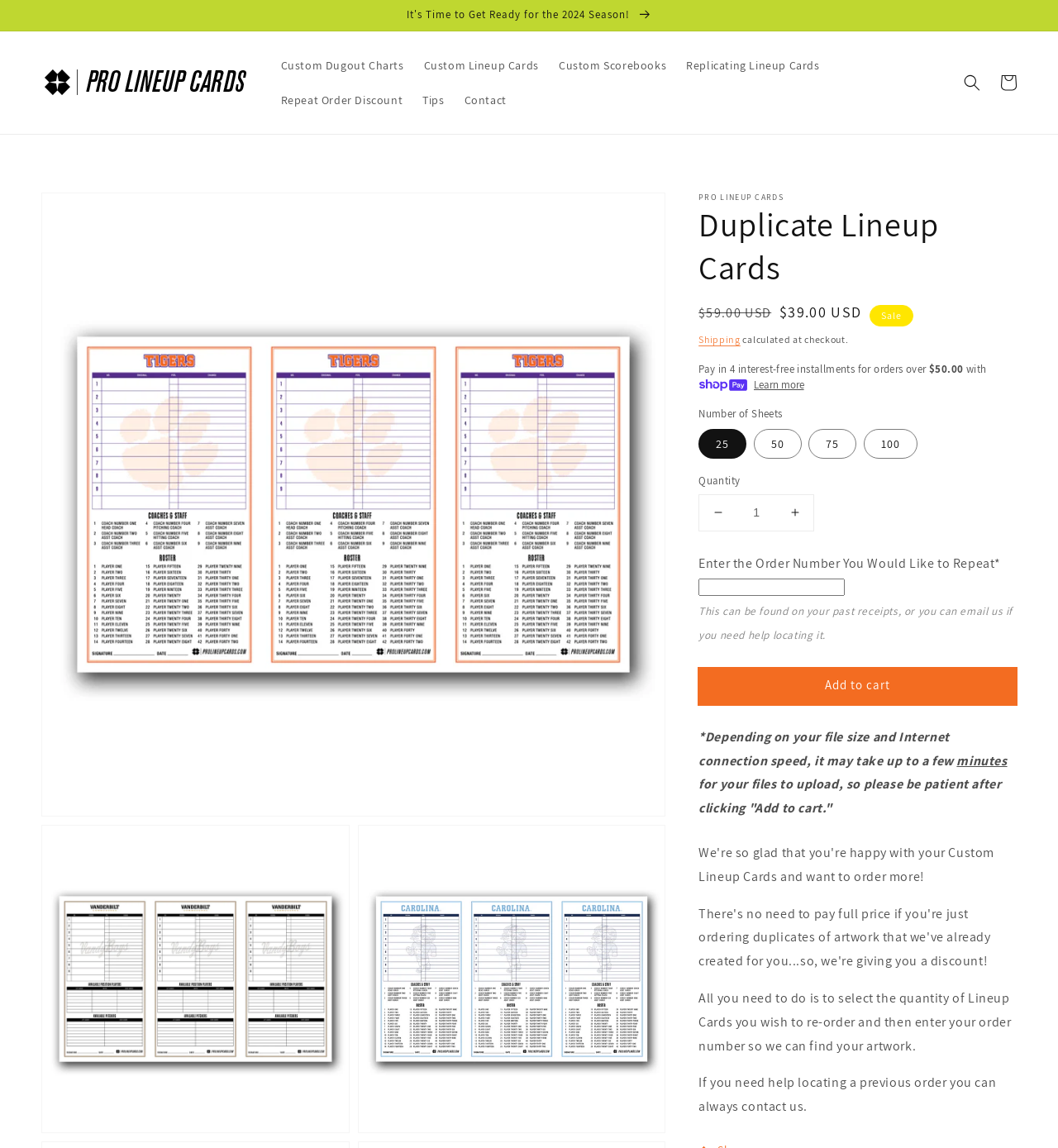Please specify the bounding box coordinates of the area that should be clicked to accomplish the following instruction: "Go to cart". The coordinates should consist of four float numbers between 0 and 1, i.e., [left, top, right, bottom].

[0.936, 0.056, 0.97, 0.088]